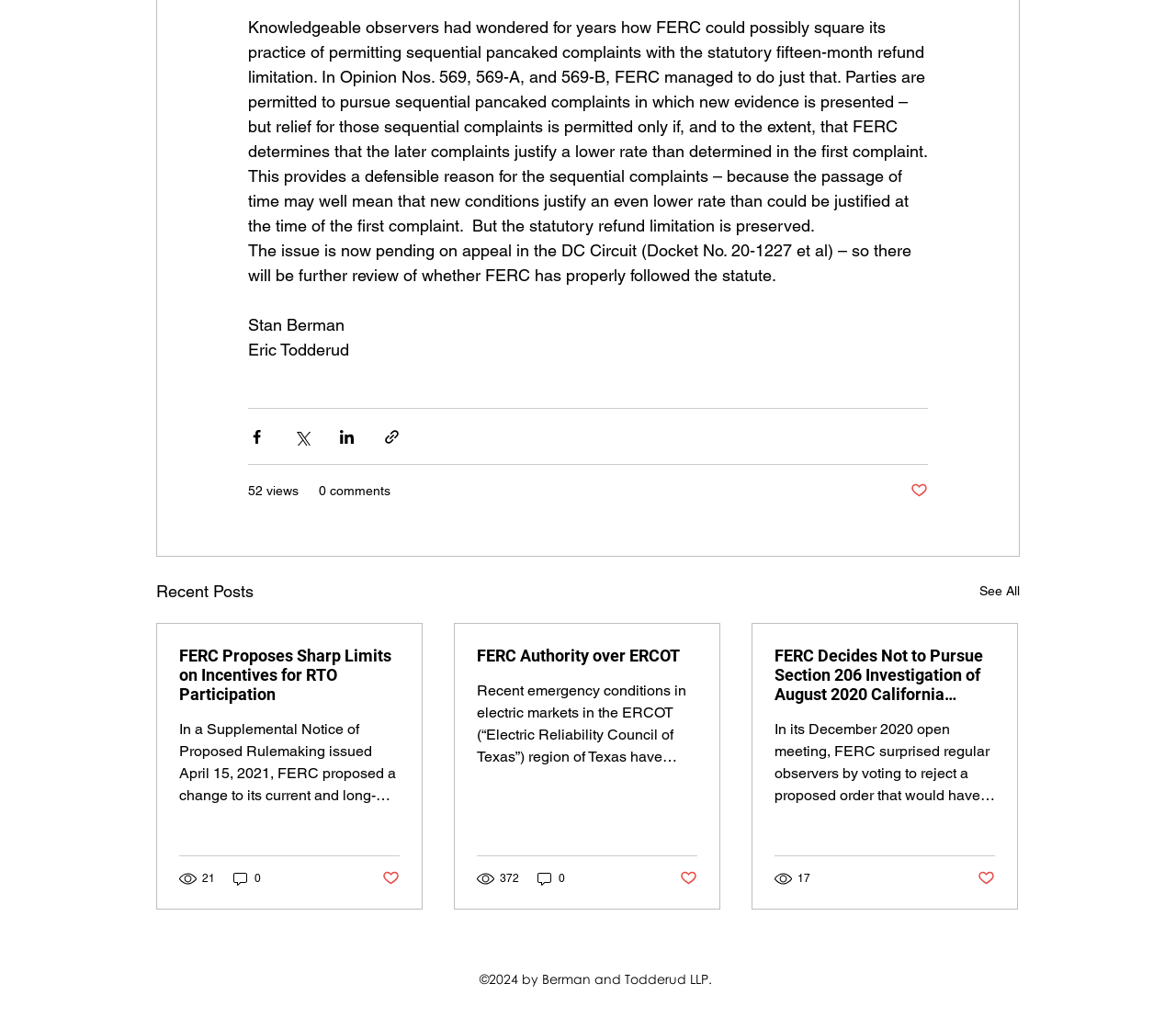Bounding box coordinates are specified in the format (top-left x, top-left y, bottom-right x, bottom-right y). All values are floating point numbers bounded between 0 and 1. Please provide the bounding box coordinate of the region this sentence describes: Our Clients

None